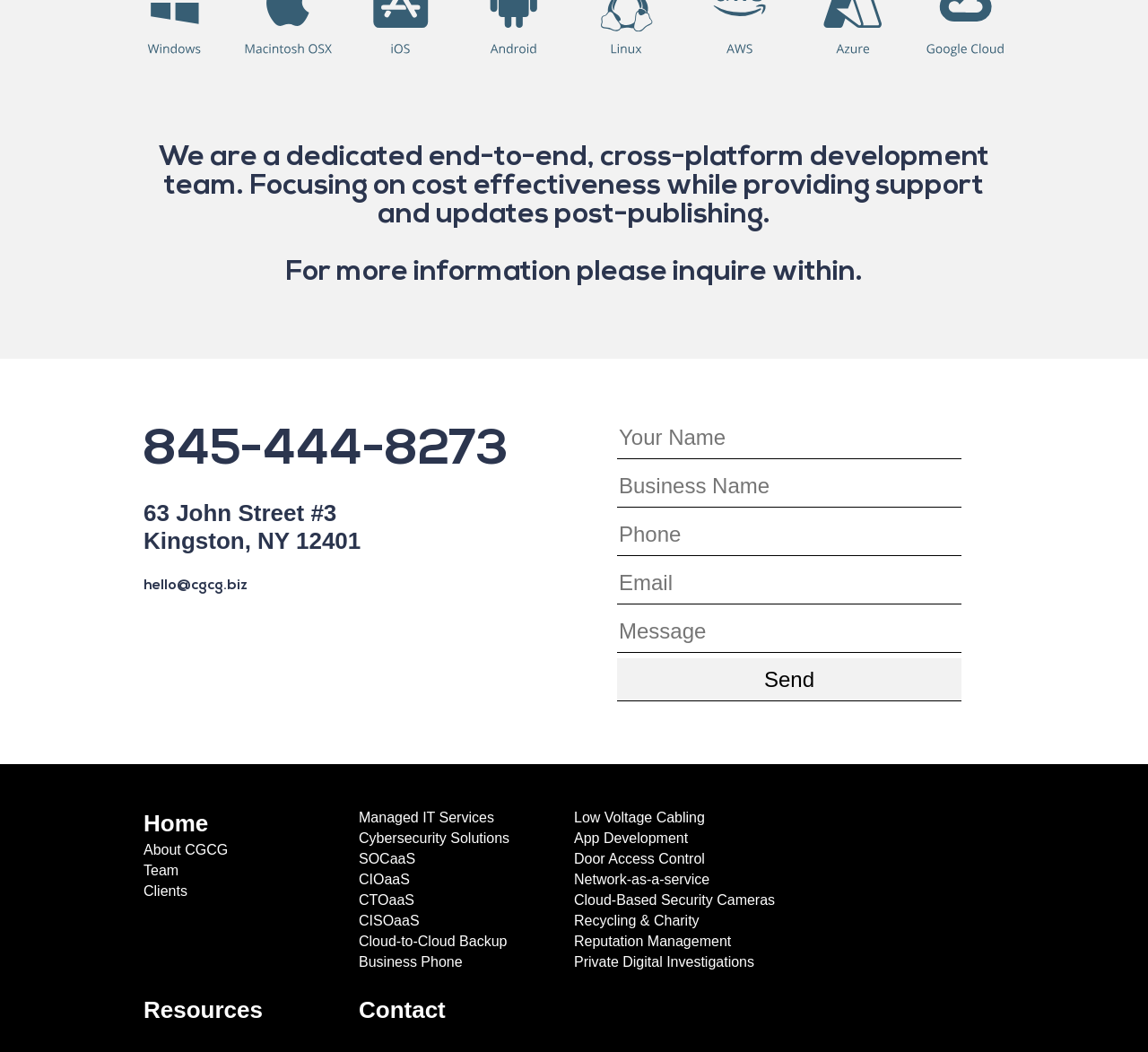What is the company's phone number?
Please provide a detailed and thorough answer to the question.

The company's phone number can be found in the heading element with the text '845-444-8273' located at the top of the page, which is a contact information section.